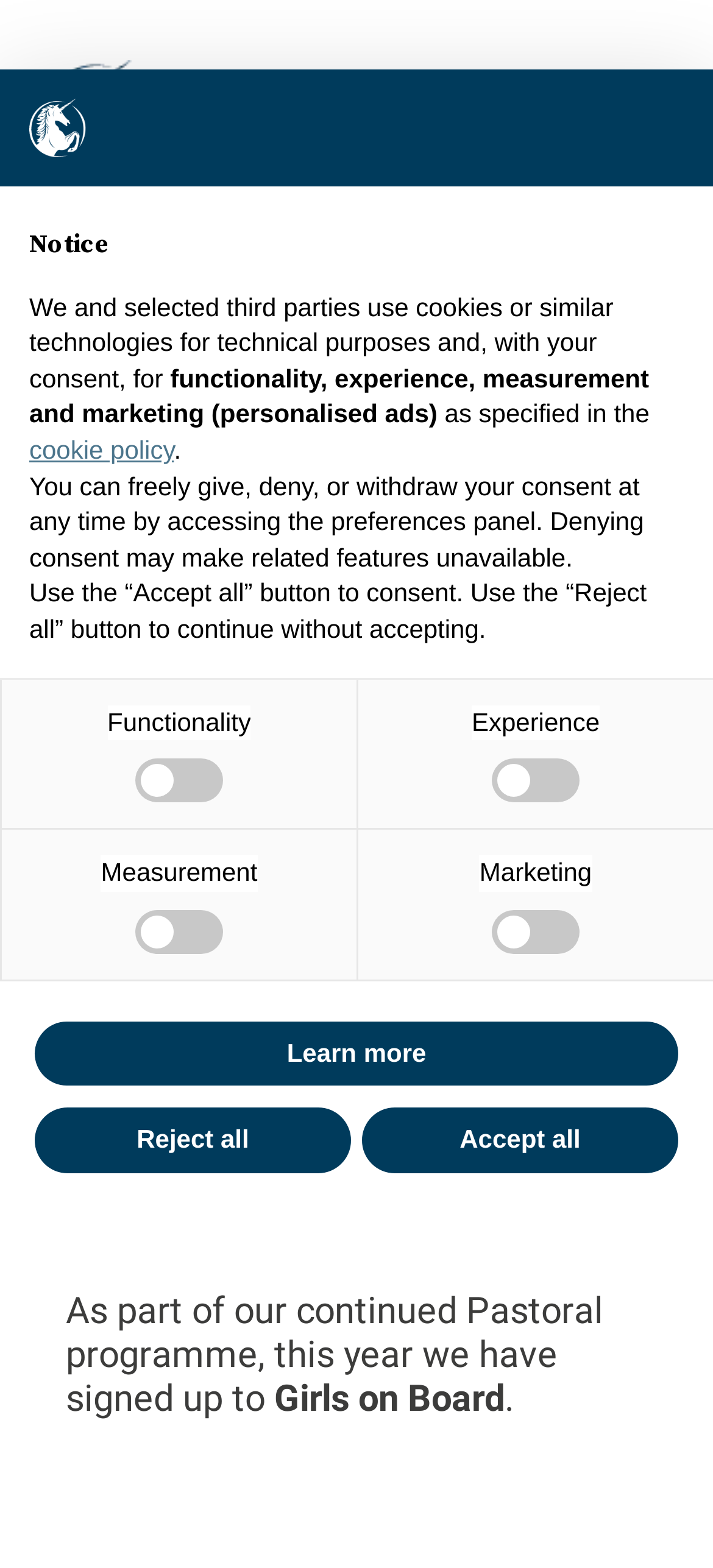What is the position of the image relative to the heading 'Girls on Board'?
Using the image, respond with a single word or phrase.

Below